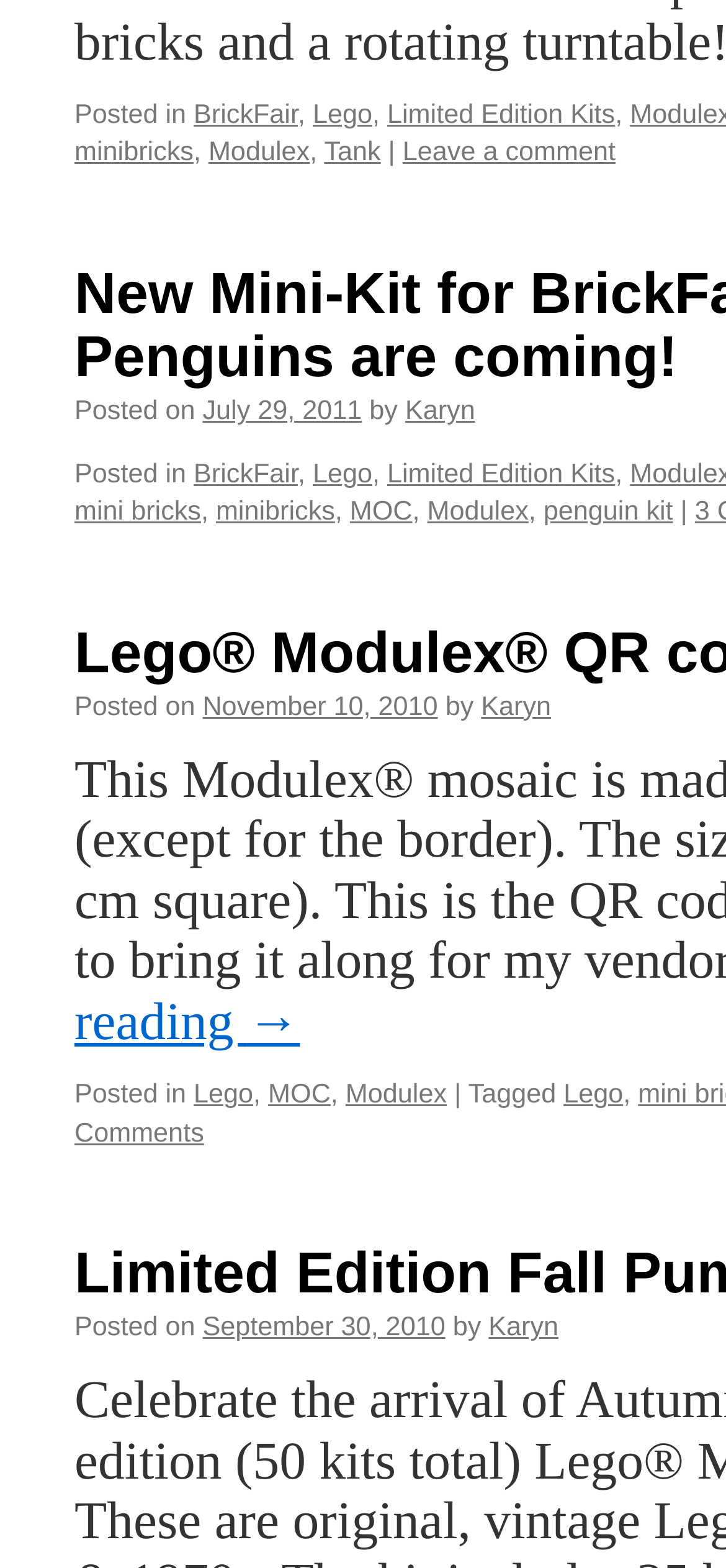Please give a one-word or short phrase response to the following question: 
Who is the author of the post on November 10, 2010?

Karyn